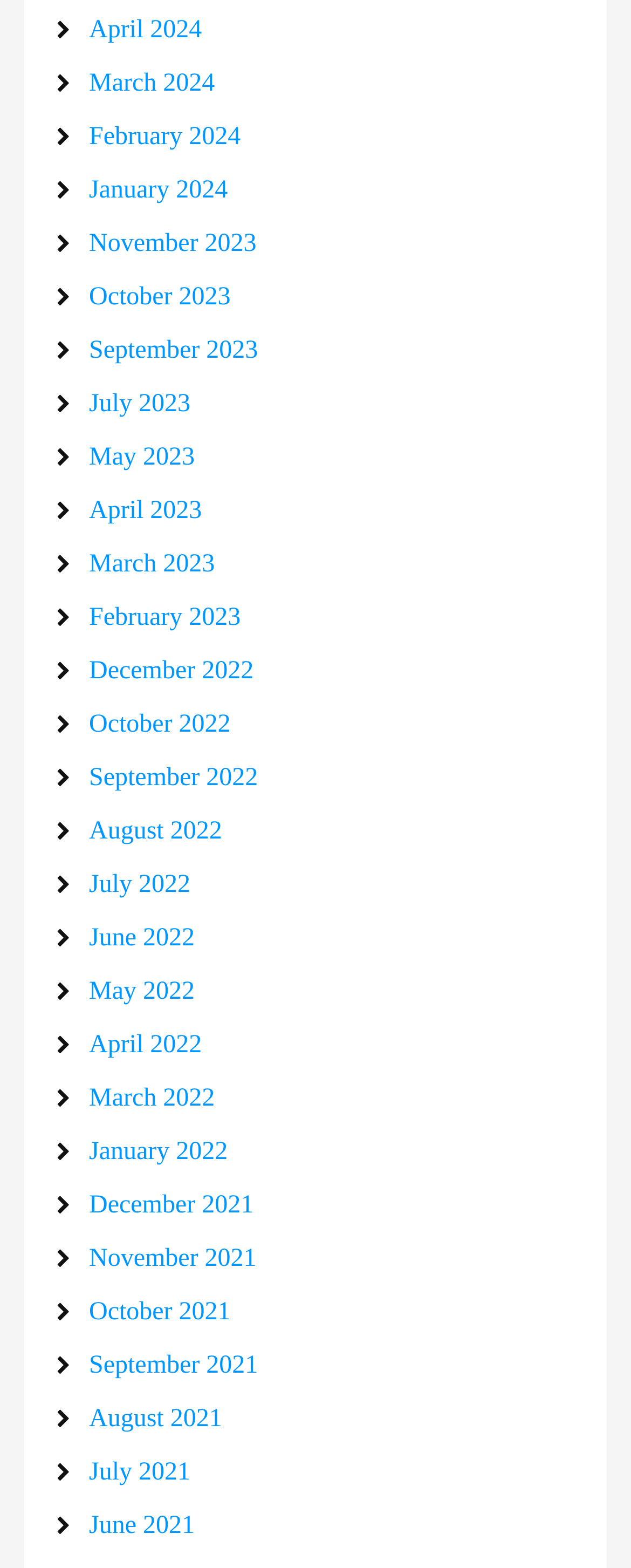Can you determine the bounding box coordinates of the area that needs to be clicked to fulfill the following instruction: "Check January 2022"?

[0.141, 0.726, 0.361, 0.743]